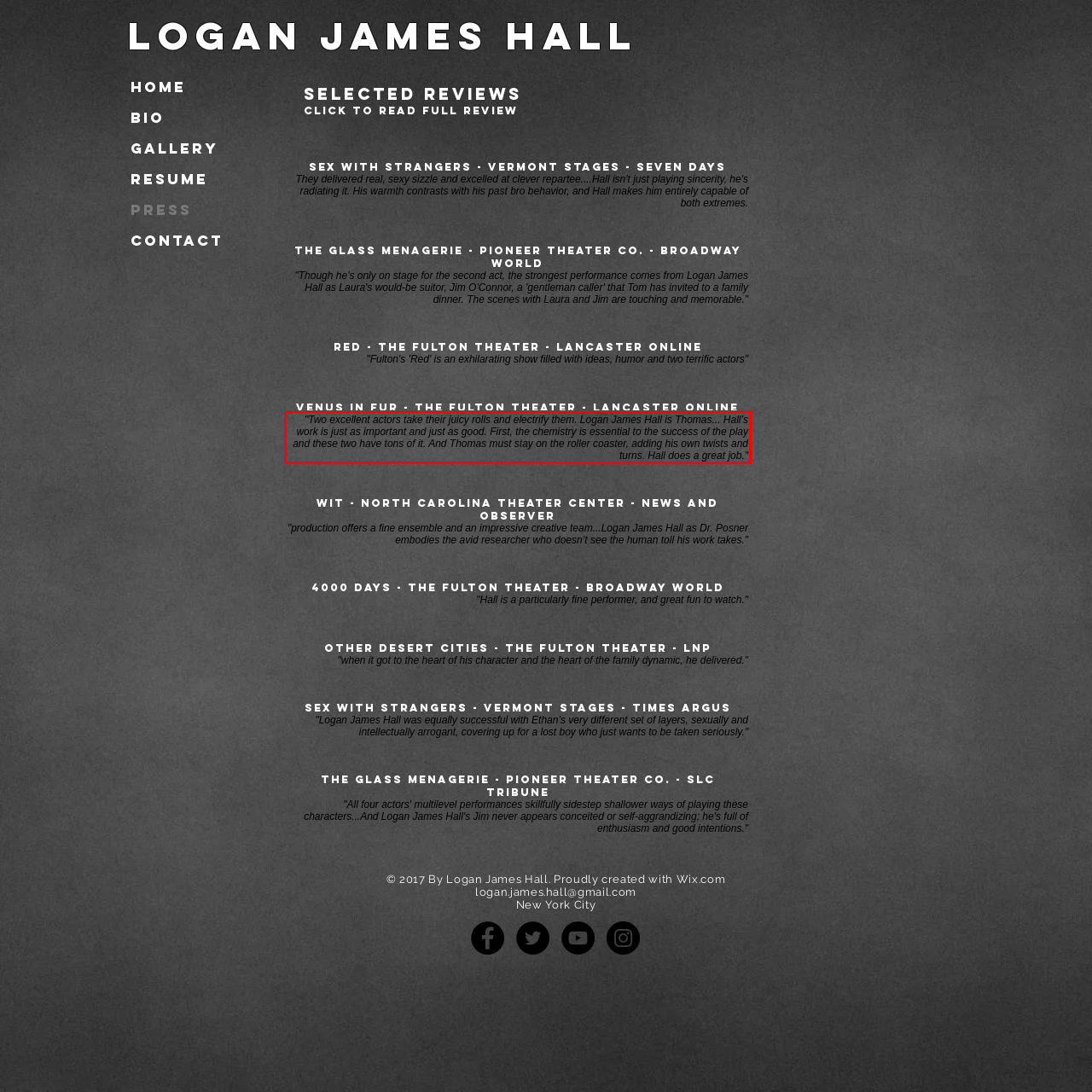Using the provided screenshot of a webpage, recognize and generate the text found within the red rectangle bounding box.

"Two excellent actors take their juicy rolls and electrify them. Logan James Hall is Thomas... Hall’s work is just as important and just as good. First, the chemistry is essential to the success of the play and these two have tons of it. And Thomas must stay on the roller coaster, adding his own twists and turns. Hall does a great job."